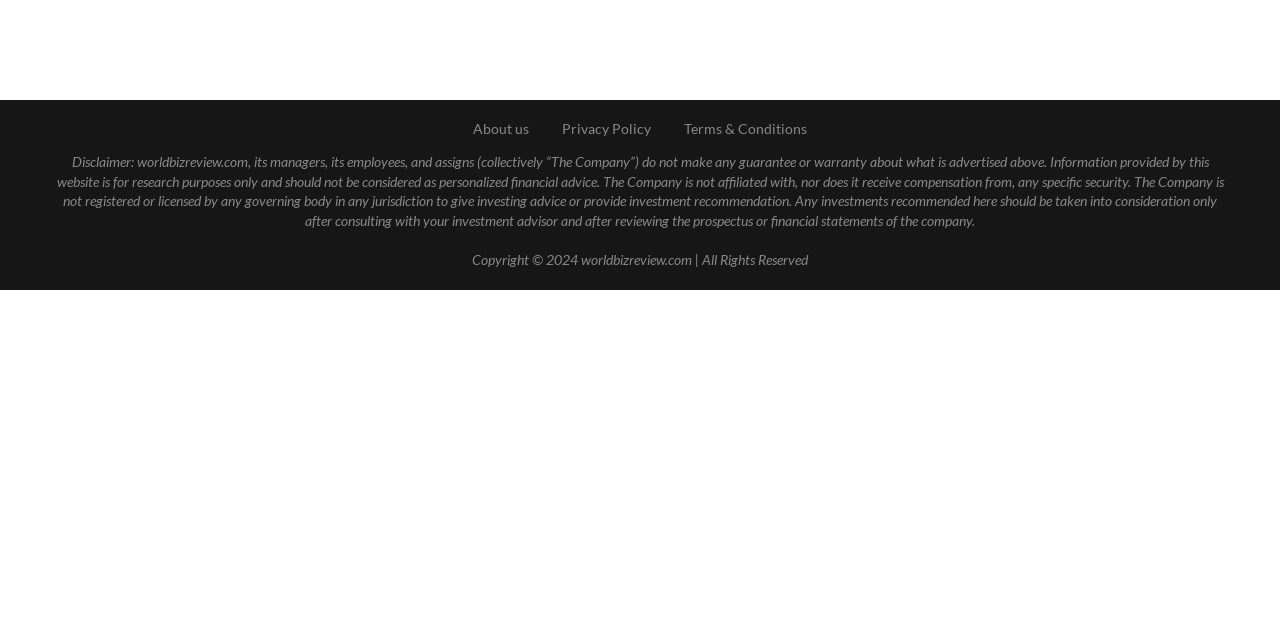Locate the bounding box of the UI element described by: "Terms & Conditions" in the given webpage screenshot.

[0.534, 0.187, 0.63, 0.214]